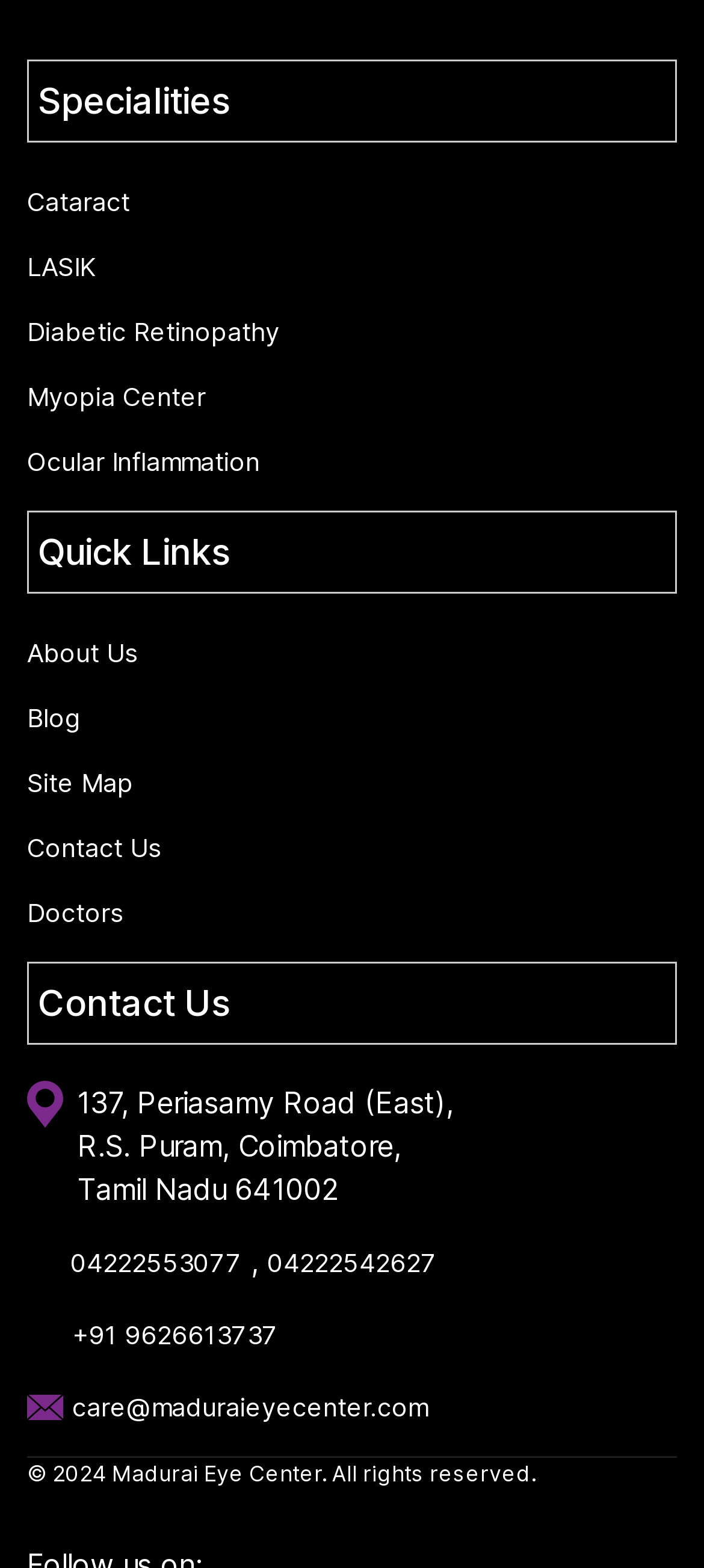Please identify the bounding box coordinates of the element's region that should be clicked to execute the following instruction: "Click on 'Cataract Surgery Hospital Coimbatore'". The bounding box coordinates must be four float numbers between 0 and 1, i.e., [left, top, right, bottom].

[0.436, 0.326, 0.518, 0.346]